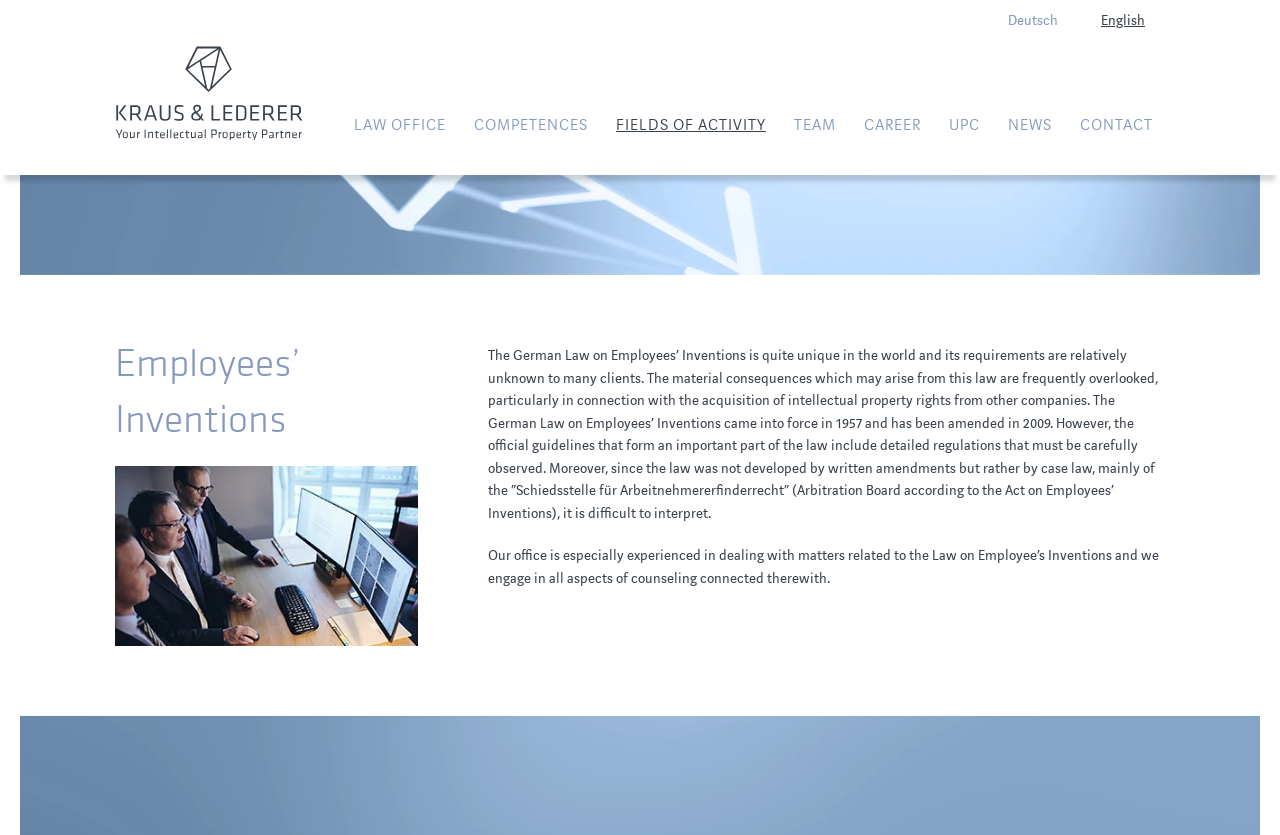What language options are available?
Can you offer a detailed and complete answer to this question?

Based on the links at the top of the webpage, the language options available are Deutsch and English, which can be switched by clicking on the respective links.